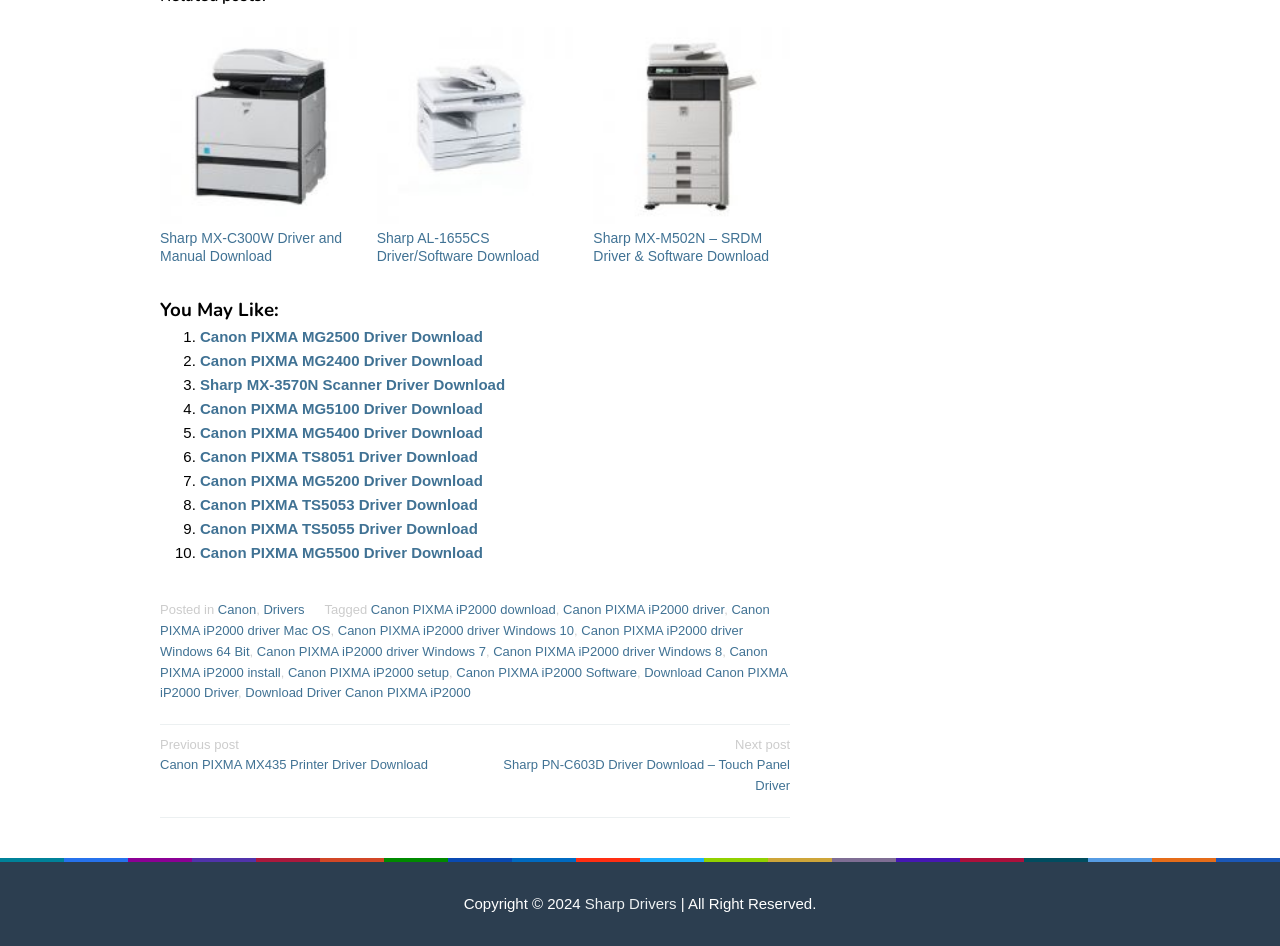What is the main purpose of this webpage?
Analyze the screenshot and provide a detailed answer to the question.

Based on the links and images on the webpage, it appears that the main purpose of this webpage is to provide drivers and manuals for various printer models, including Sharp and Canon.